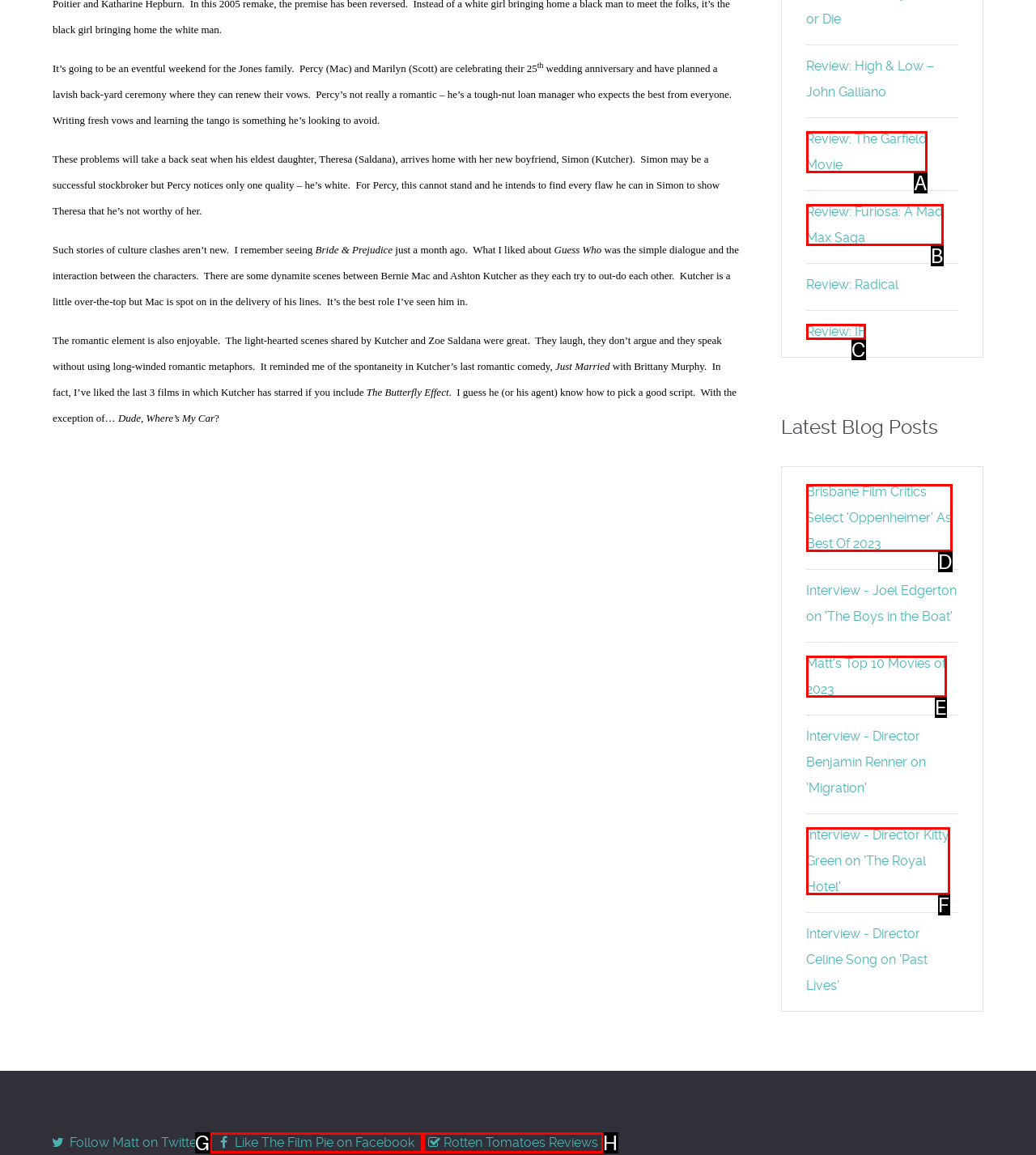From the given choices, identify the element that matches: Review: IF
Answer with the letter of the selected option.

C